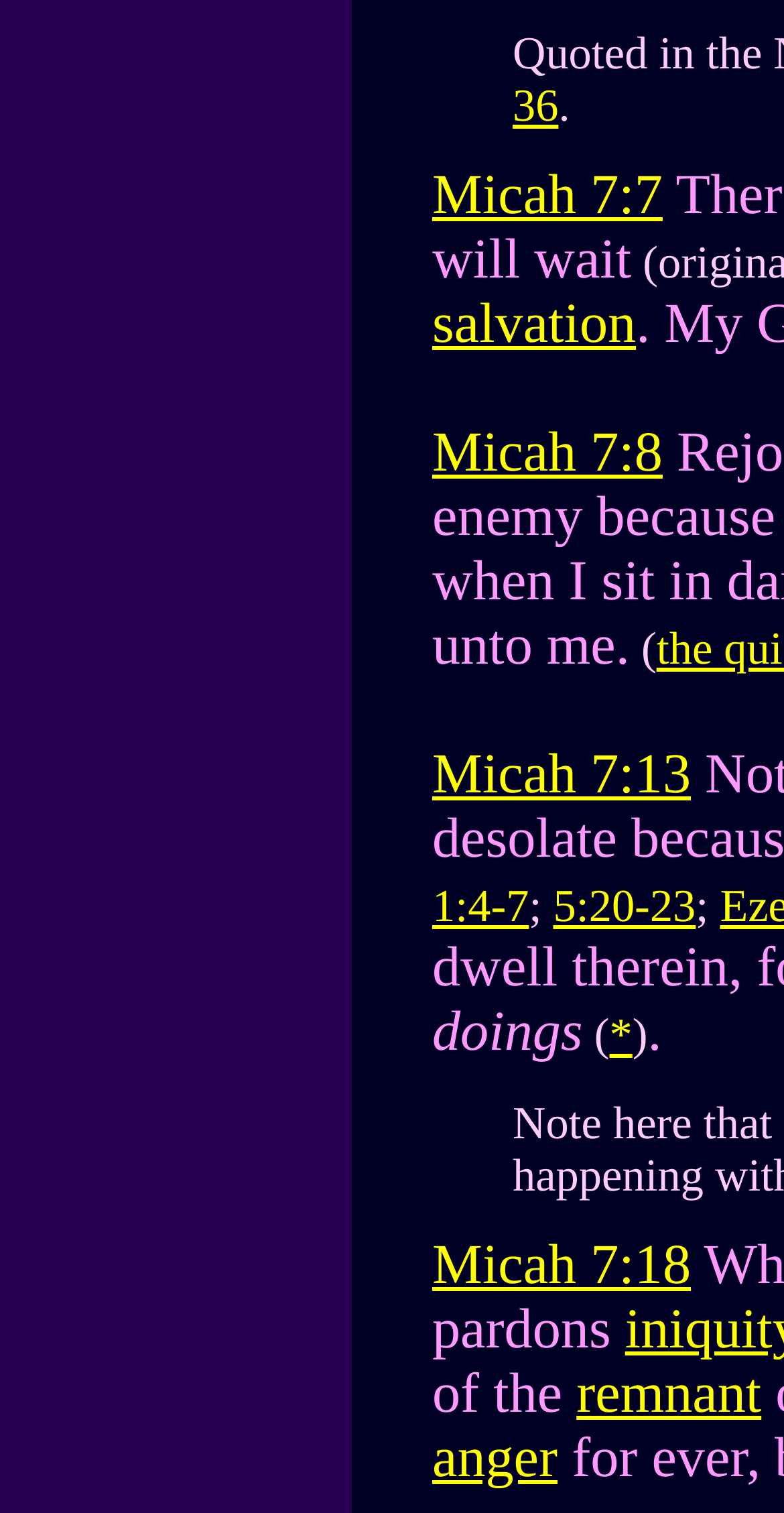Reply to the question with a single word or phrase:
How many links are there in the webpage?

6